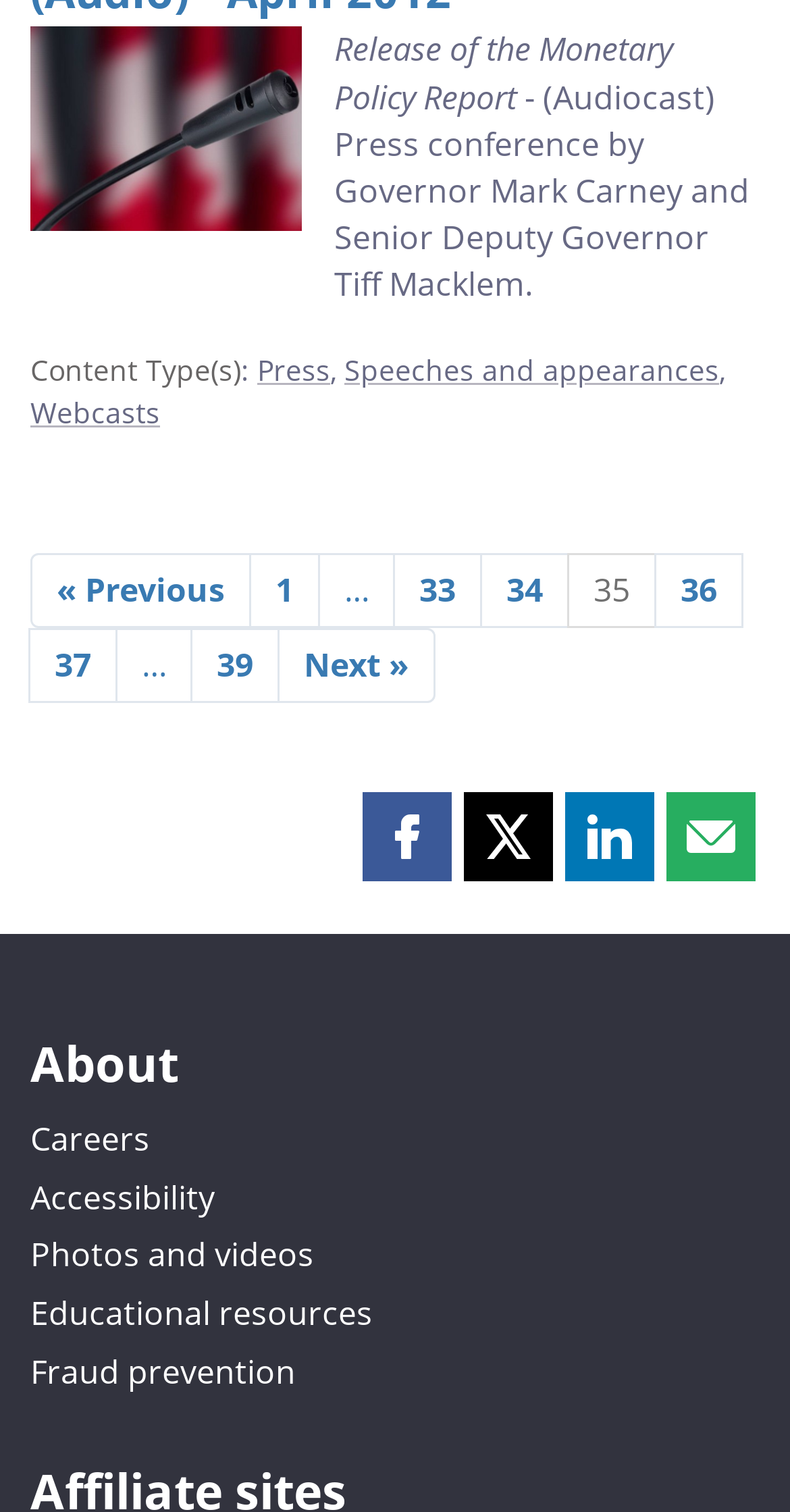Kindly provide the bounding box coordinates of the section you need to click on to fulfill the given instruction: "Click on the 'About' heading".

[0.038, 0.685, 0.962, 0.723]